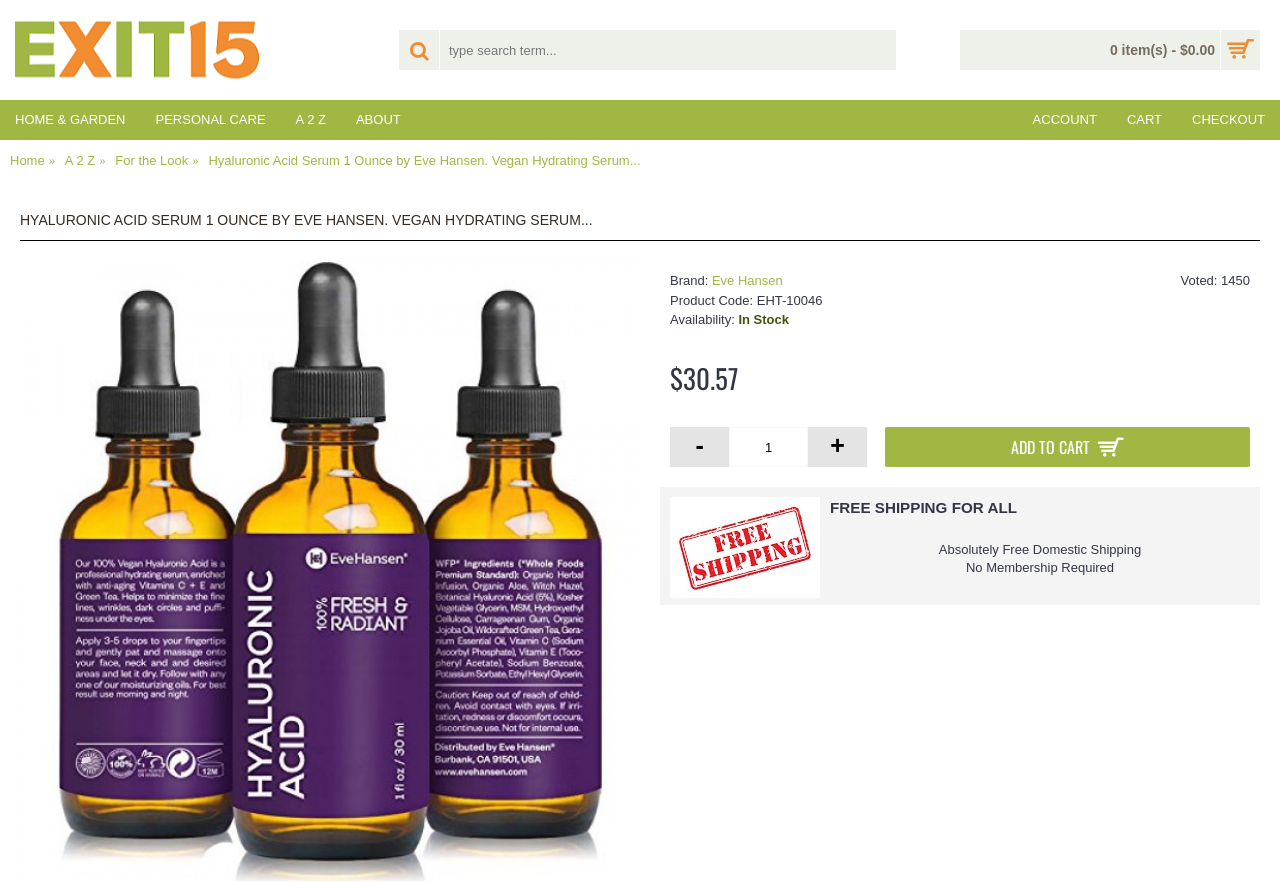Give a succinct answer to this question in a single word or phrase: 
What is the function of the button with the text 'ADD TO CART'?

Add product to cart